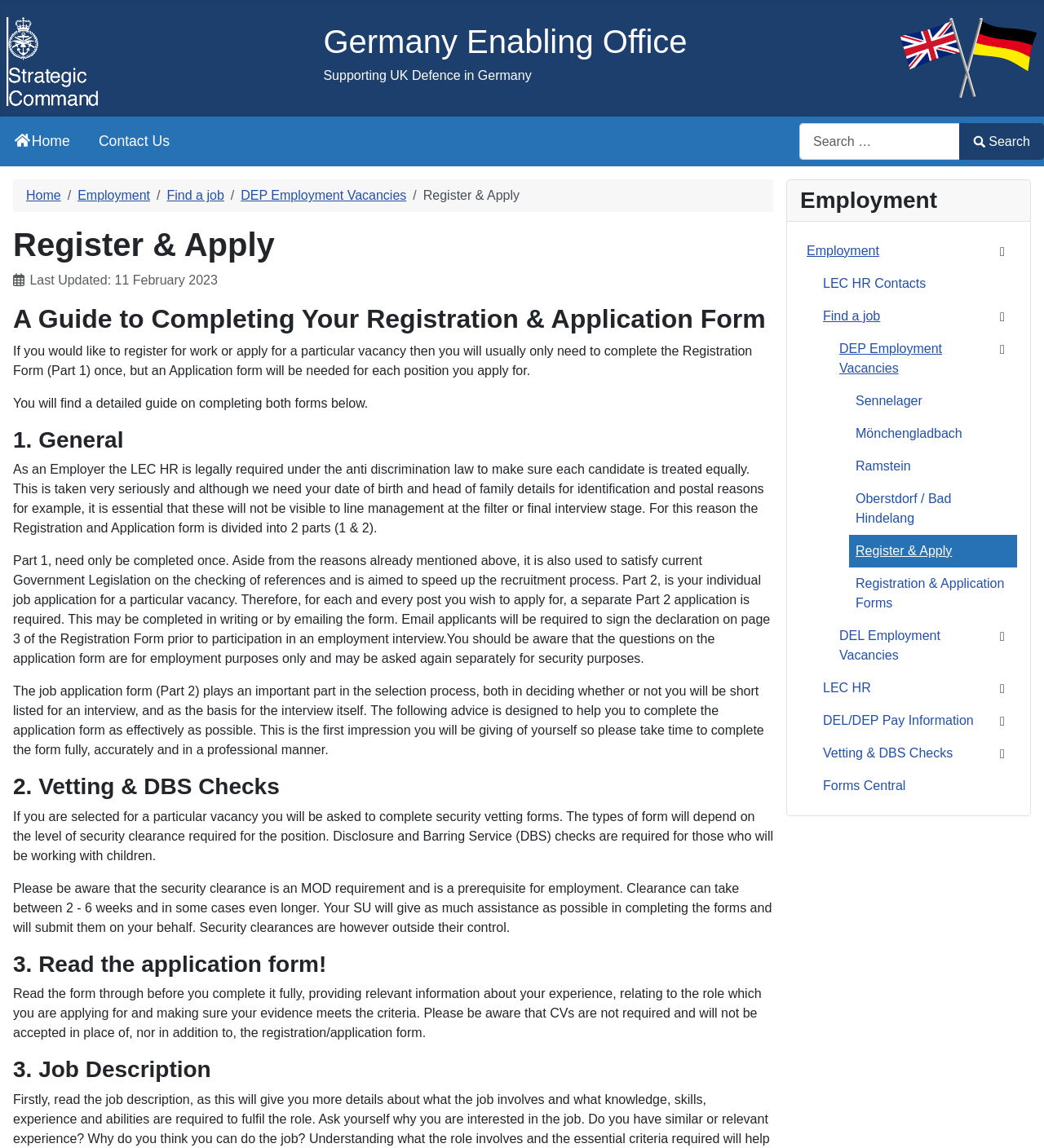Please give the bounding box coordinates of the area that should be clicked to fulfill the following instruction: "Go to the Employment page". The coordinates should be in the format of four float numbers from 0 to 1, i.e., [left, top, right, bottom].

[0.754, 0.157, 0.987, 0.193]